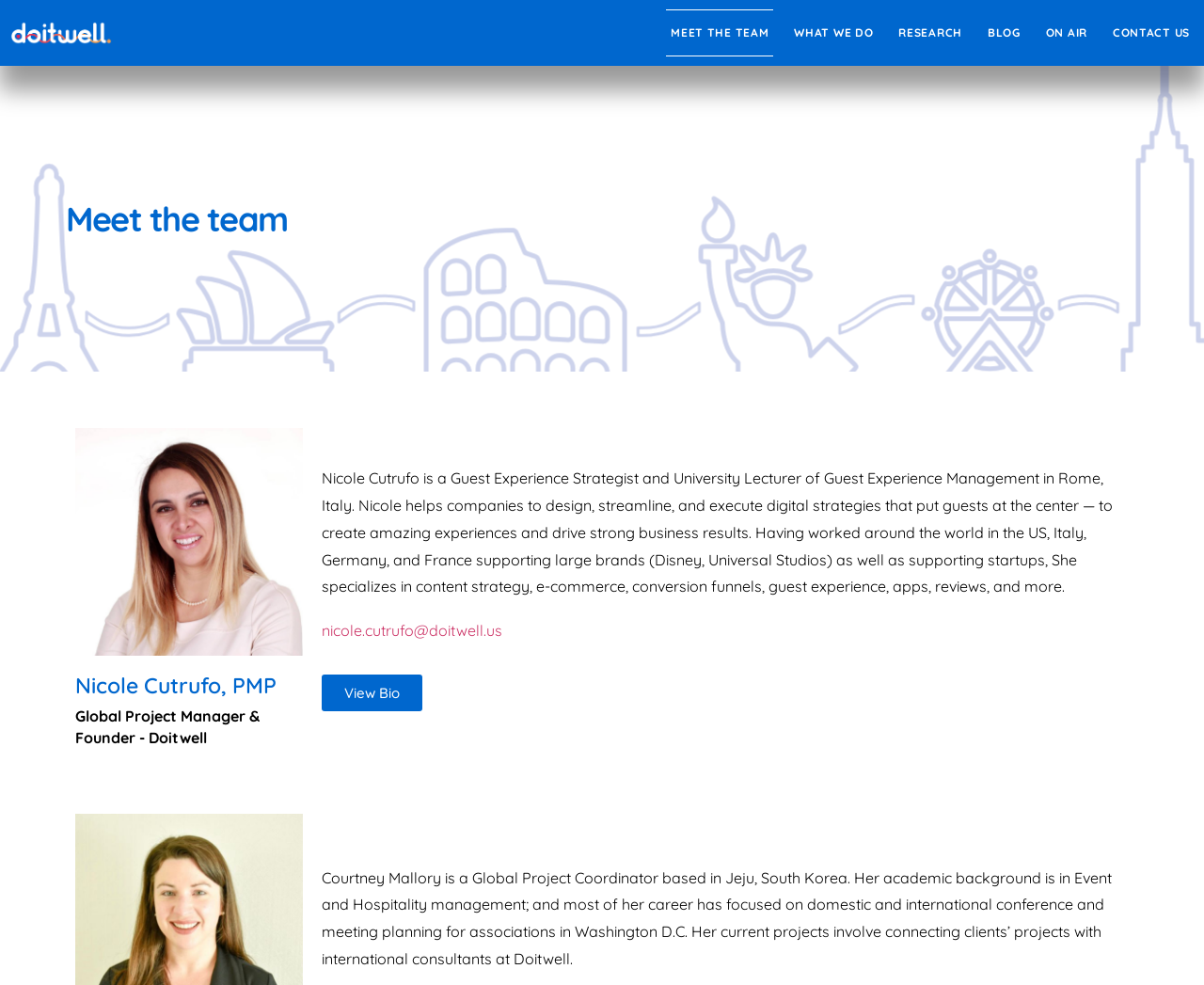Find the bounding box coordinates for the HTML element described in this sentence: "Meet the Team". Provide the coordinates as four float numbers between 0 and 1, in the format [left, top, right, bottom].

[0.553, 0.01, 0.642, 0.057]